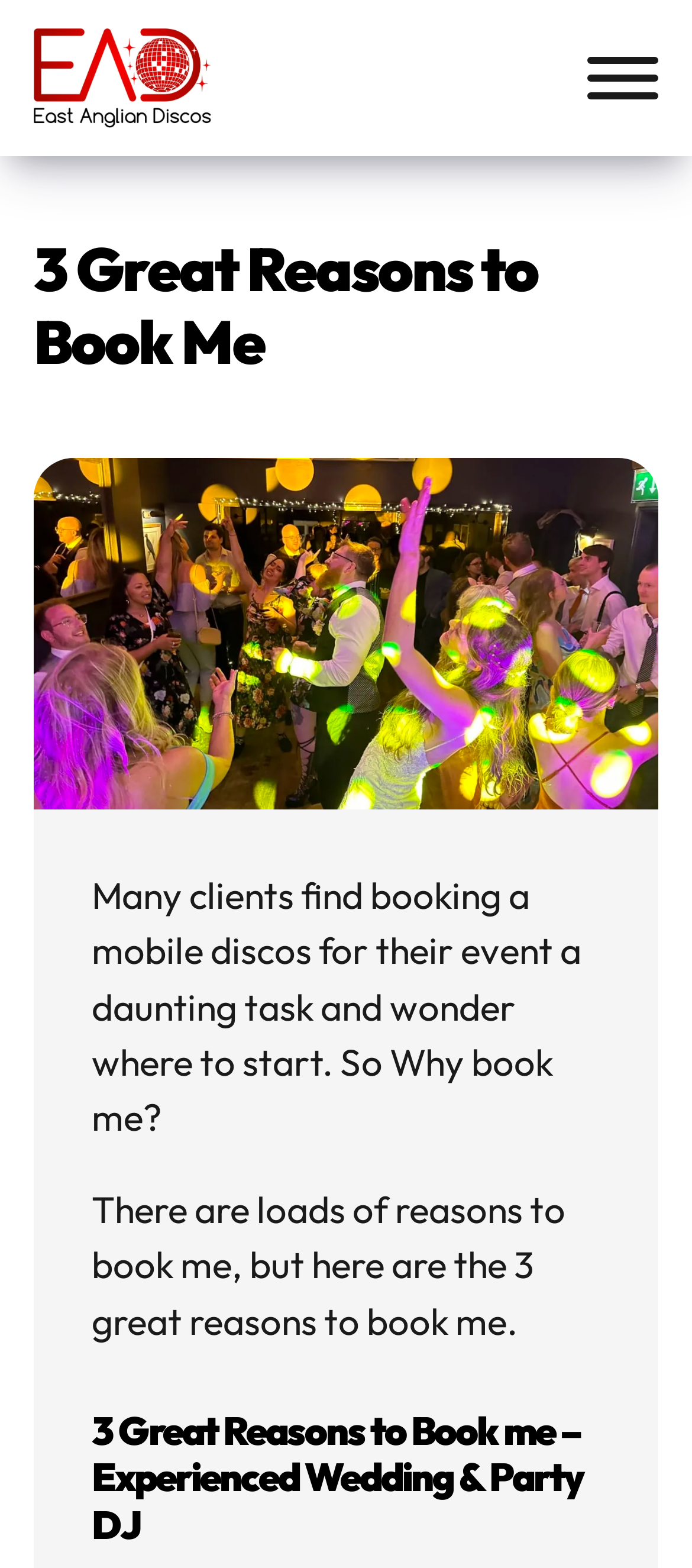Please provide a detailed answer to the question below based on the screenshot: 
What is the task that many clients find daunting?

The text 'Many clients find booking a mobile discos for their event a daunting task and wonder where to start.' indicates that many clients find booking a mobile disco daunting.